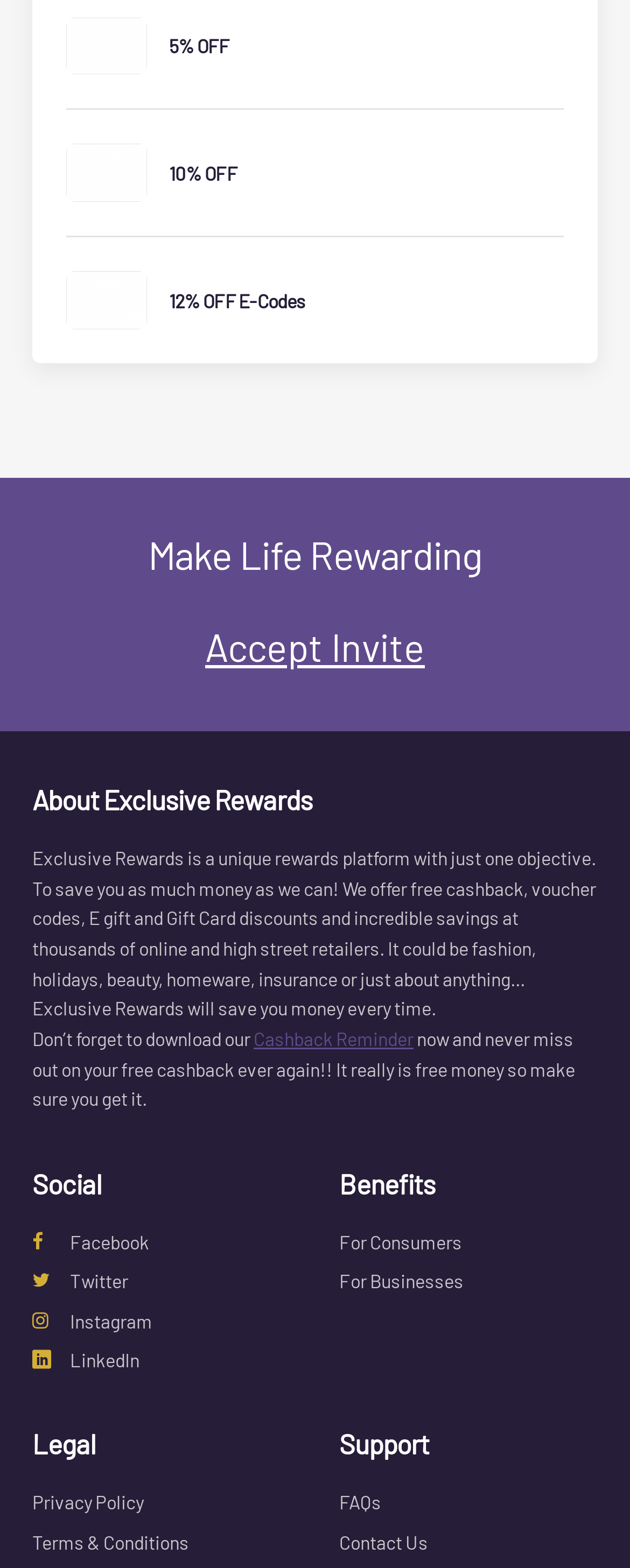What is the purpose of the 'Cashback Reminder' link?
Answer the question in a detailed and comprehensive manner.

The 'Cashback Reminder' link is mentioned in the context of not missing out on free cashback. This implies that the link is intended to remind users to get their free cashback, as stated in the StaticText element with ID 138.